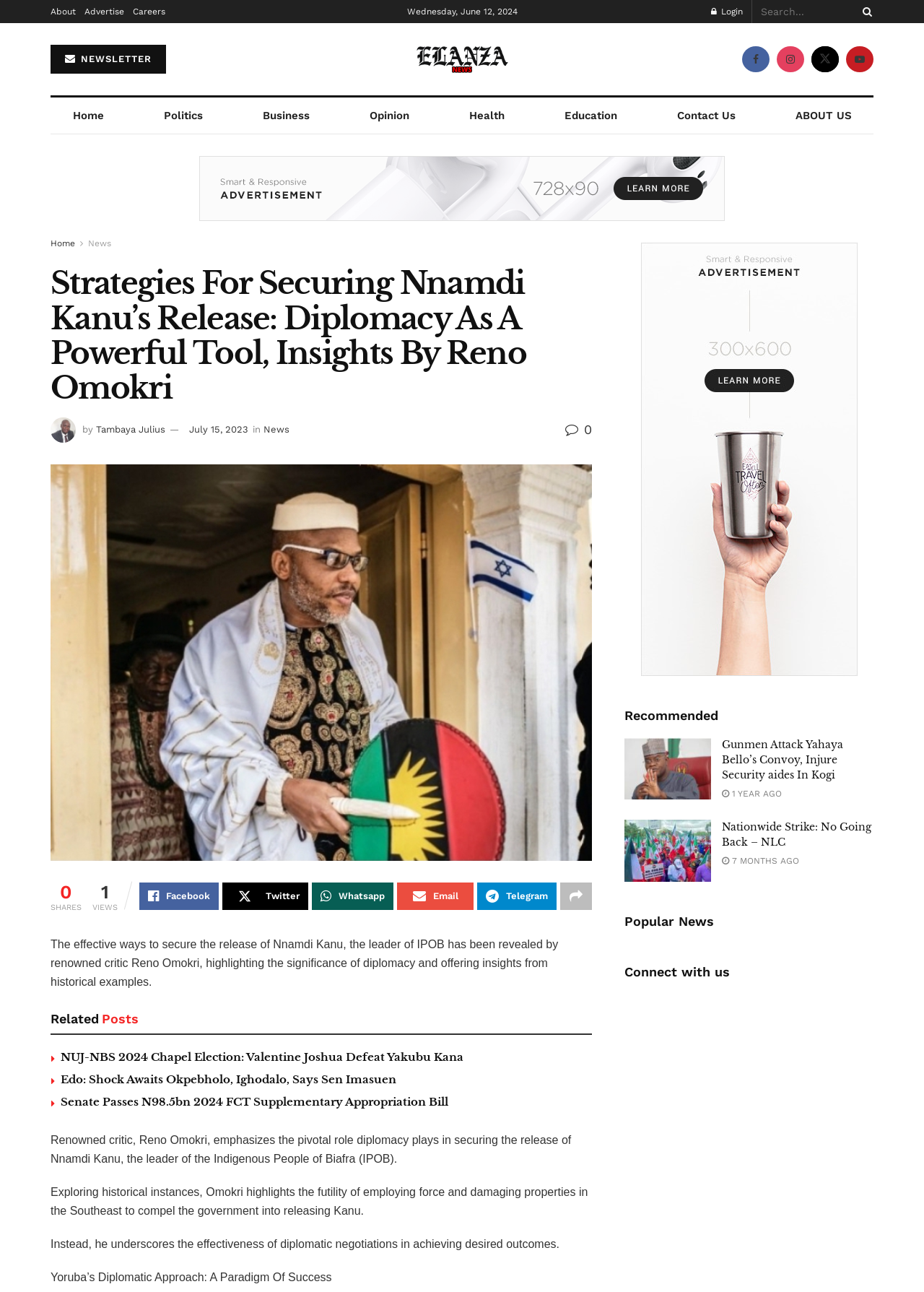Locate the bounding box coordinates of the element to click to perform the following action: 'Click on the 'Home' link'. The coordinates should be given as four float values between 0 and 1, in the form of [left, top, right, bottom].

None